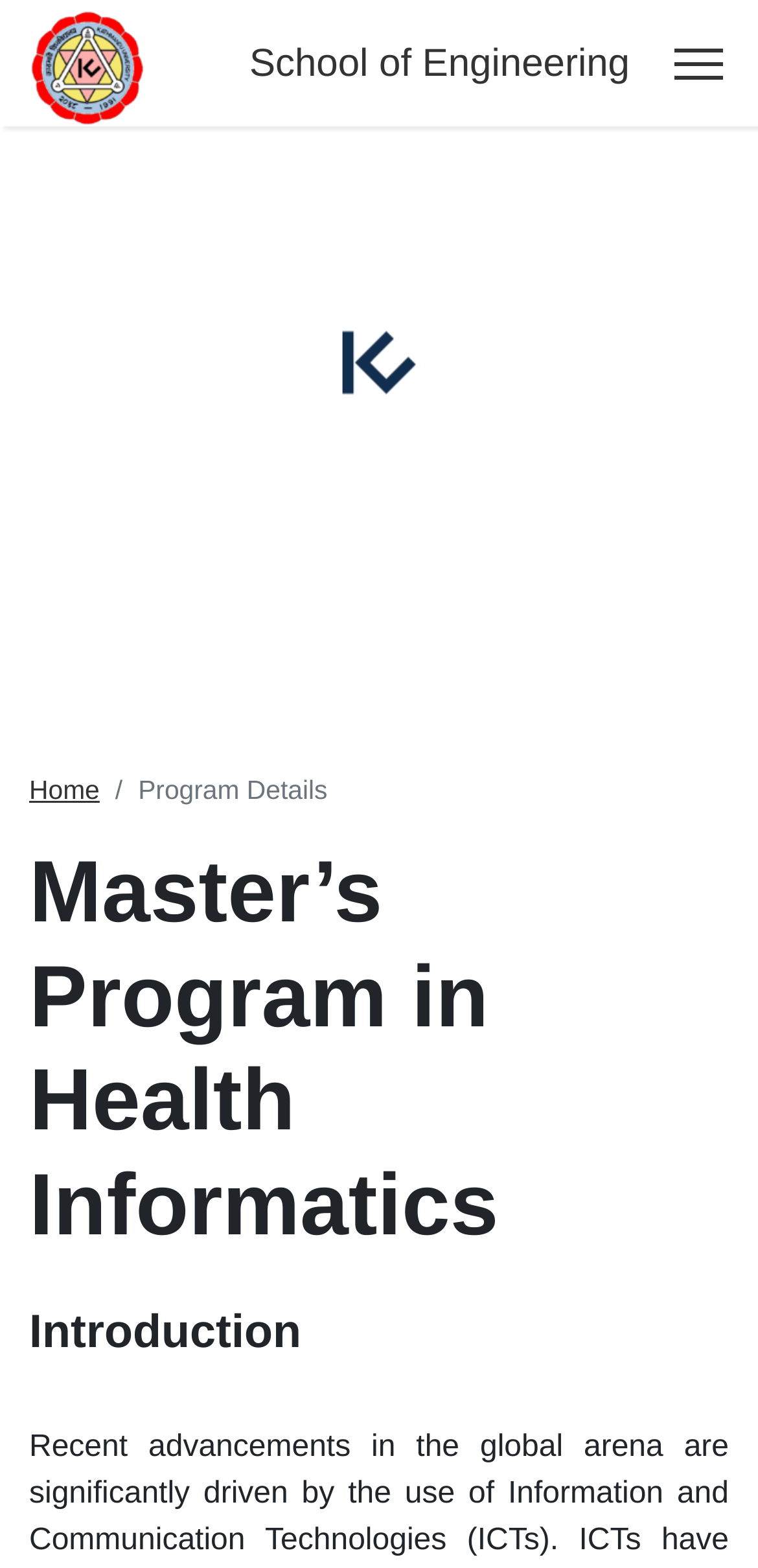Give a one-word or short phrase answer to the question: 
What is the subheading below the main heading?

Introduction